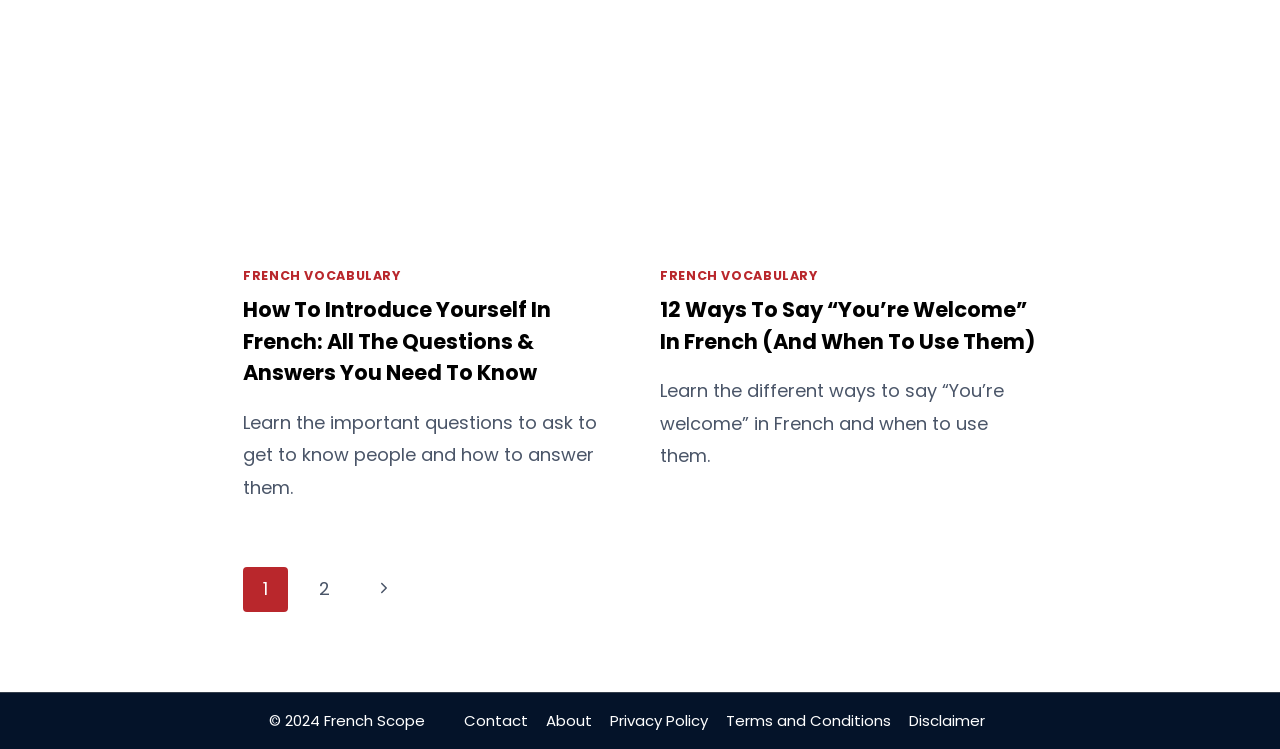Identify the bounding box coordinates for the element that needs to be clicked to fulfill this instruction: "Learn '12 Ways To Say “You’re Welcome” In French (And When To Use Them)'". Provide the coordinates in the format of four float numbers between 0 and 1: [left, top, right, bottom].

[0.516, 0.393, 0.81, 0.477]